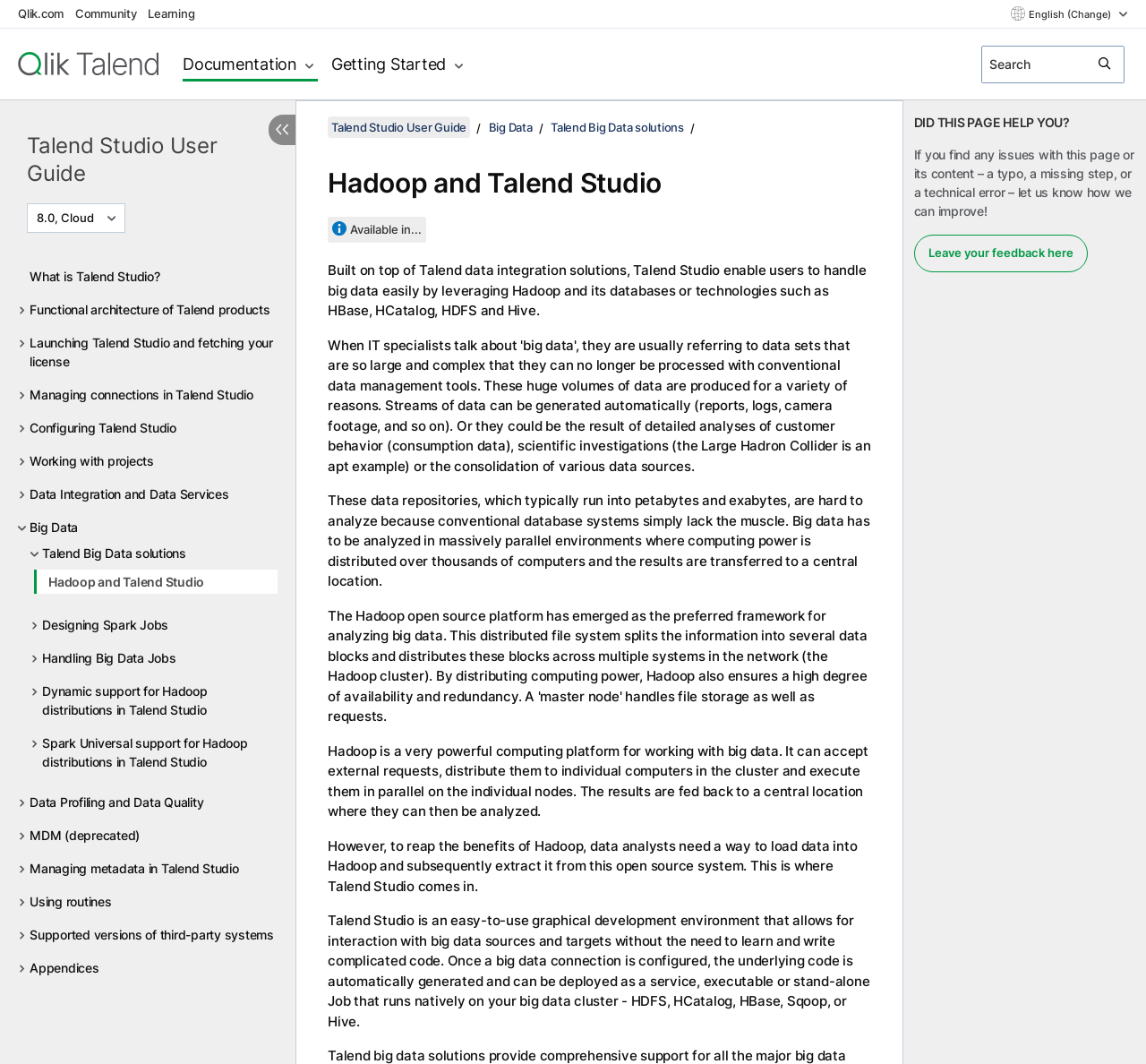Locate the bounding box coordinates of the clickable region to complete the following instruction: "Select English language."

[0.882, 0.004, 0.984, 0.021]